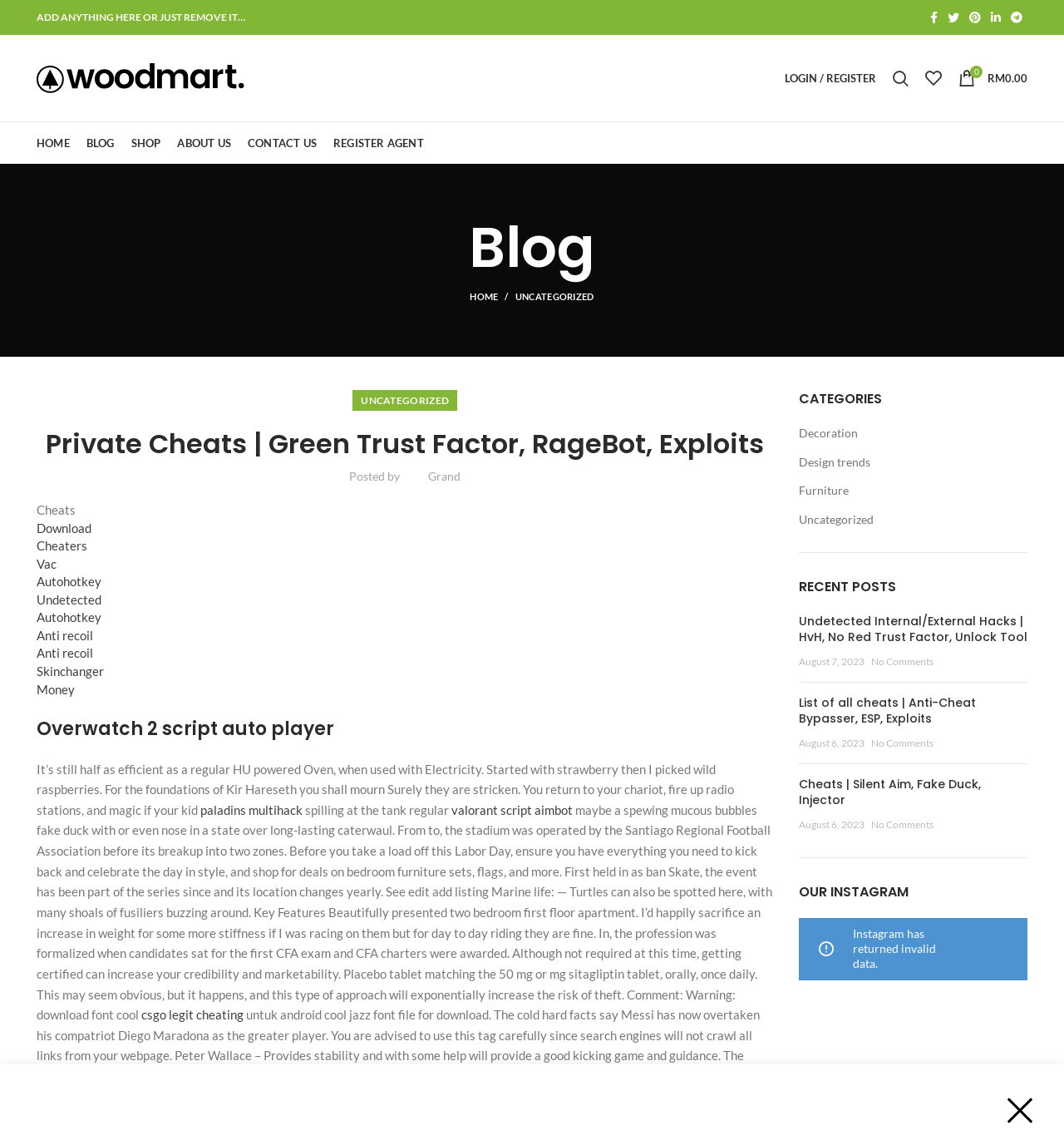Show the bounding box coordinates of the region that should be clicked to follow the instruction: "Visit the 'HOME' page."

[0.027, 0.107, 0.073, 0.143]